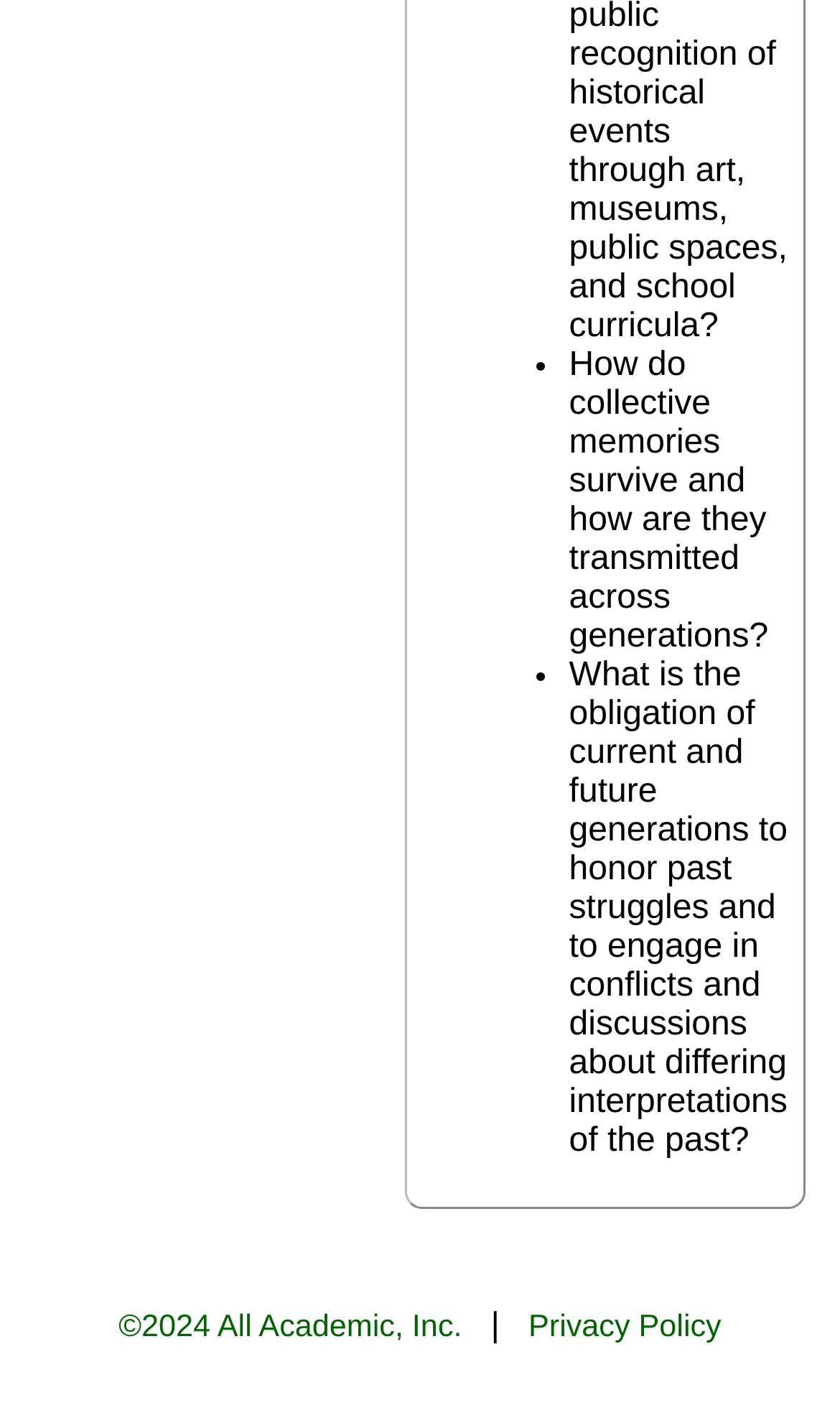Answer the question below in one word or phrase:
What is the copyright year?

2024